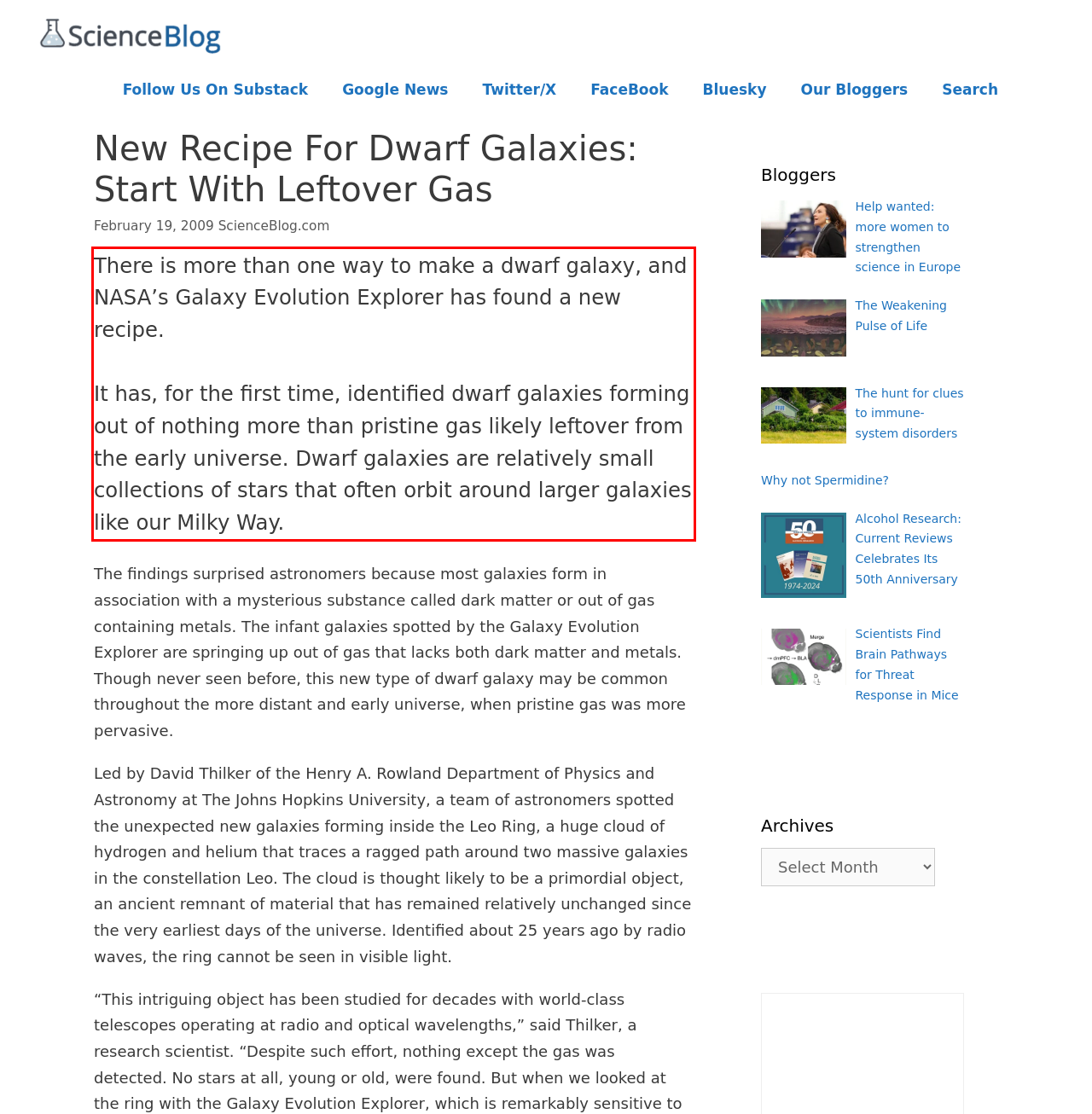Within the provided webpage screenshot, find the red rectangle bounding box and perform OCR to obtain the text content.

There is more than one way to make a dwarf galaxy, and NASA’s Galaxy Evolution Explorer has found a new recipe. It has, for the first time, identified dwarf galaxies forming out of nothing more than pristine gas likely leftover from the early universe. Dwarf galaxies are relatively small collections of stars that often orbit around larger galaxies like our Milky Way.